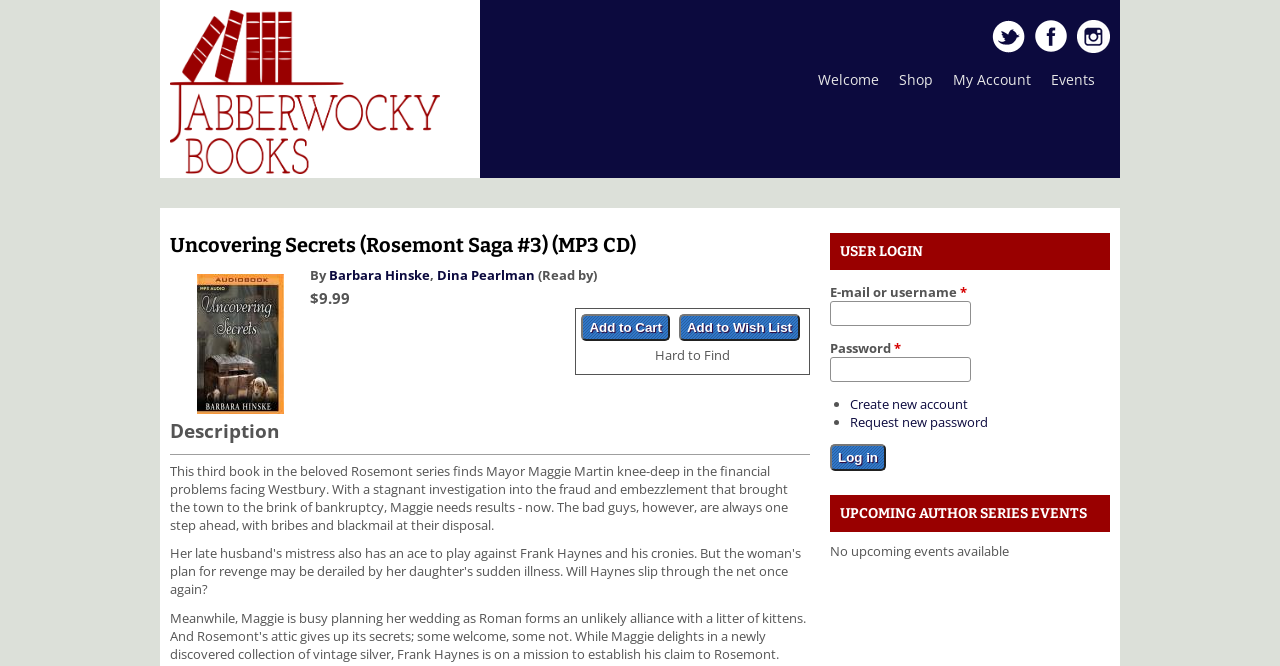What is the status of upcoming author series events?
Please provide a single word or phrase as your answer based on the screenshot.

No upcoming events available